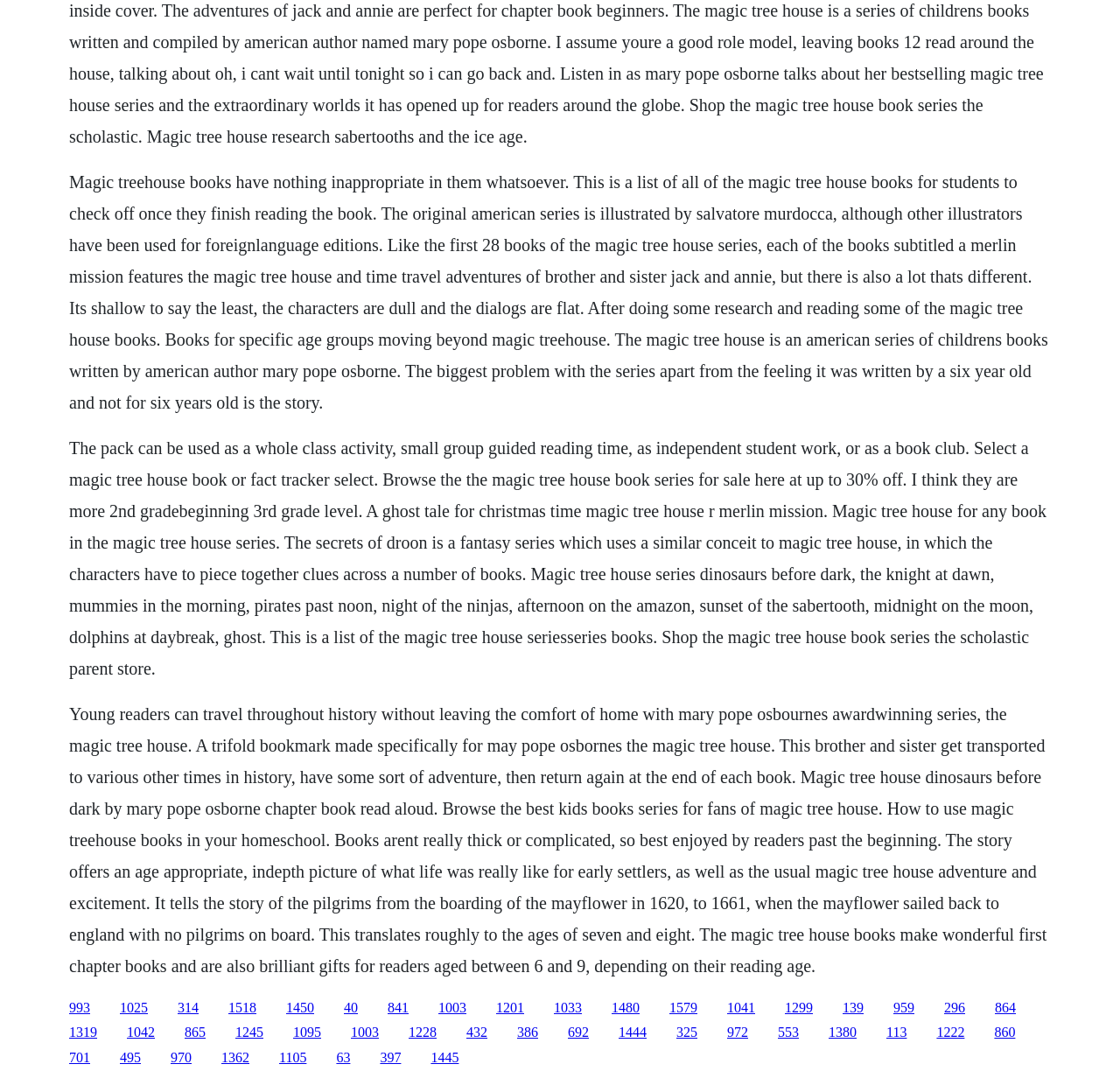Provide a brief response using a word or short phrase to this question:
What is the name of the book series?

Magic Tree House